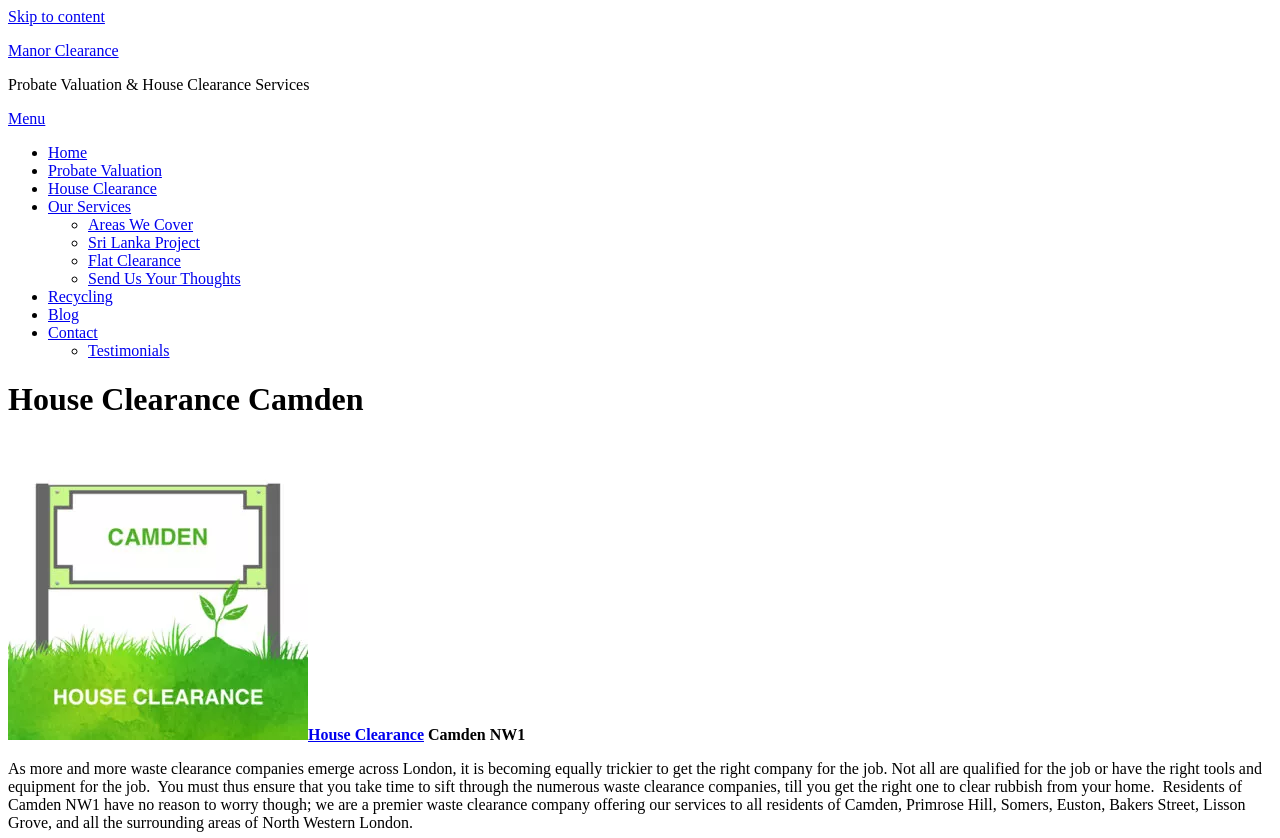Please provide the bounding box coordinates for the UI element as described: "Send Us Your Thoughts". The coordinates must be four floats between 0 and 1, represented as [left, top, right, bottom].

[0.069, 0.322, 0.188, 0.342]